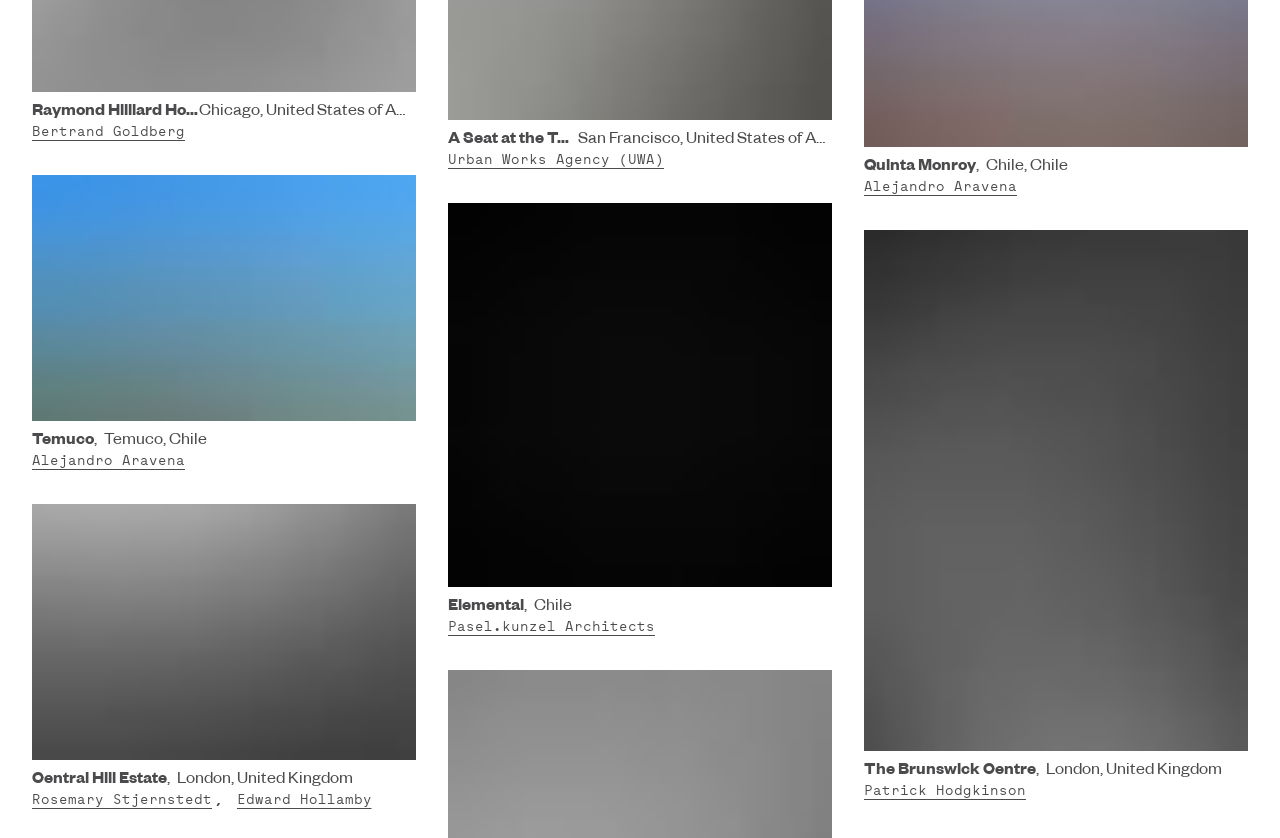Please locate the bounding box coordinates of the region I need to click to follow this instruction: "Read about Bertrand Goldberg".

[0.025, 0.146, 0.145, 0.17]